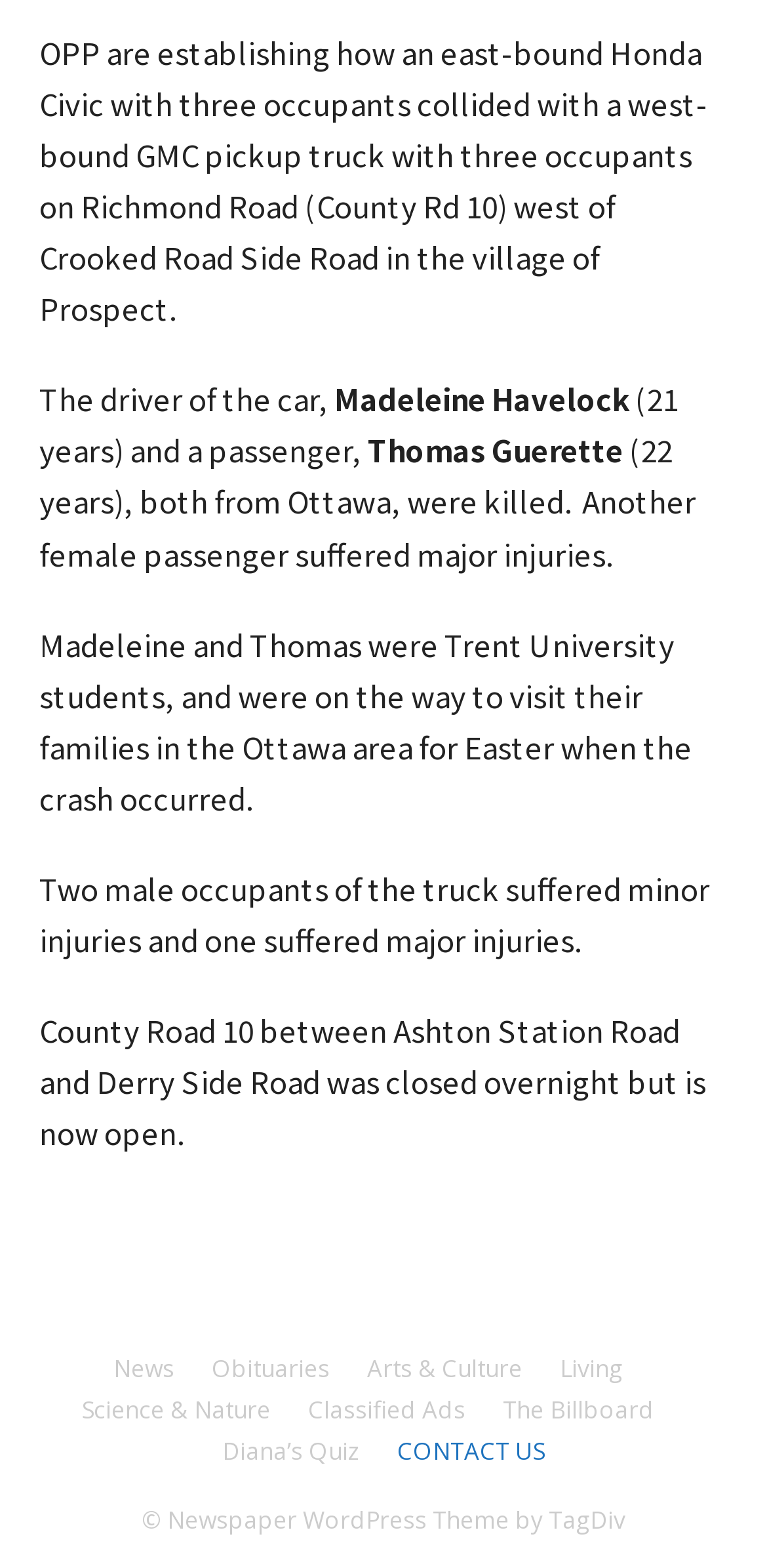What is the age of Thomas Guerette?
Please provide a comprehensive and detailed answer to the question.

The text states 'Thomas Guerette (22 years)', which indicates that Thomas Guerette is 22 years old.